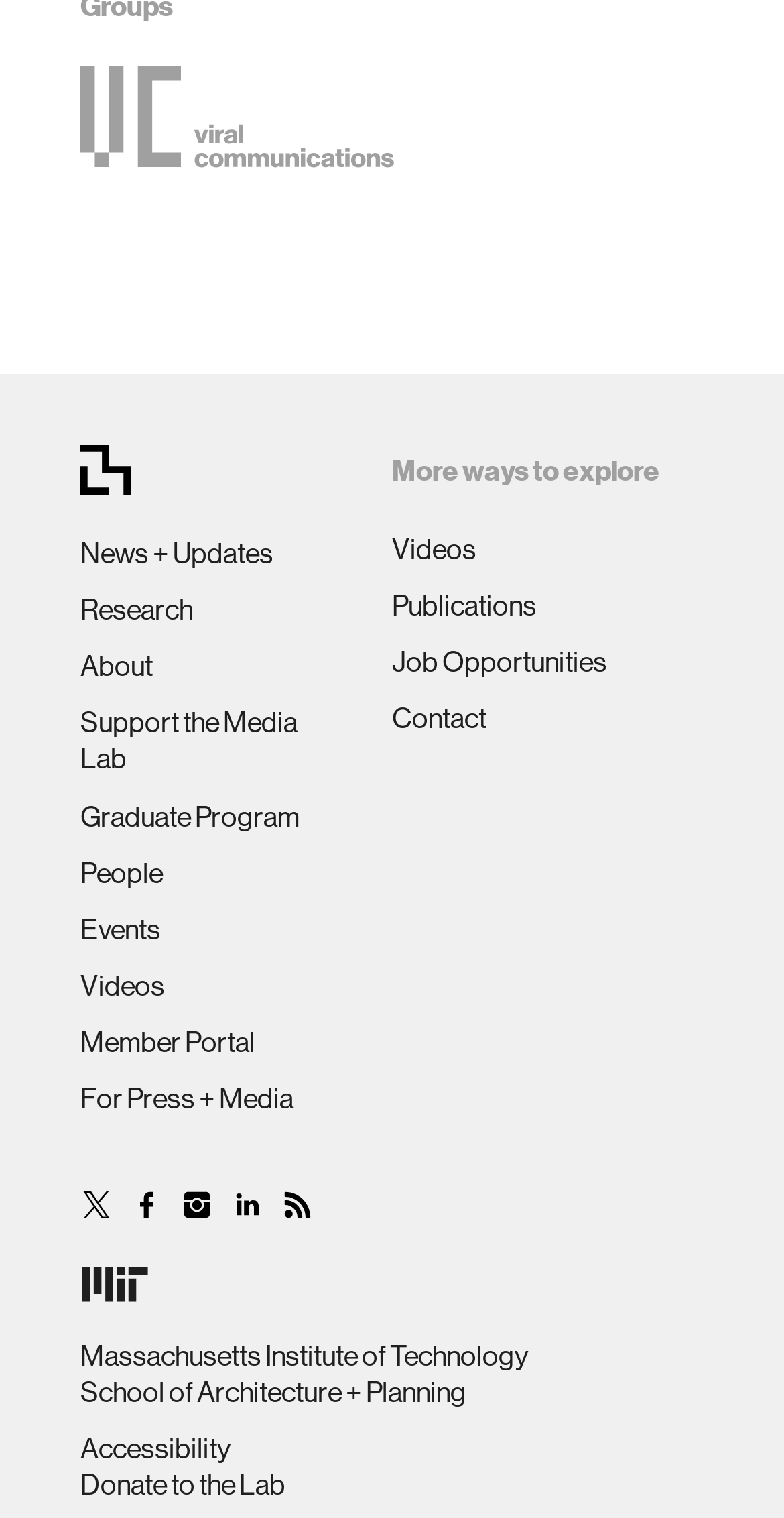Locate the bounding box coordinates of the clickable part needed for the task: "Explore More ways to explore".

[0.5, 0.299, 0.897, 0.323]